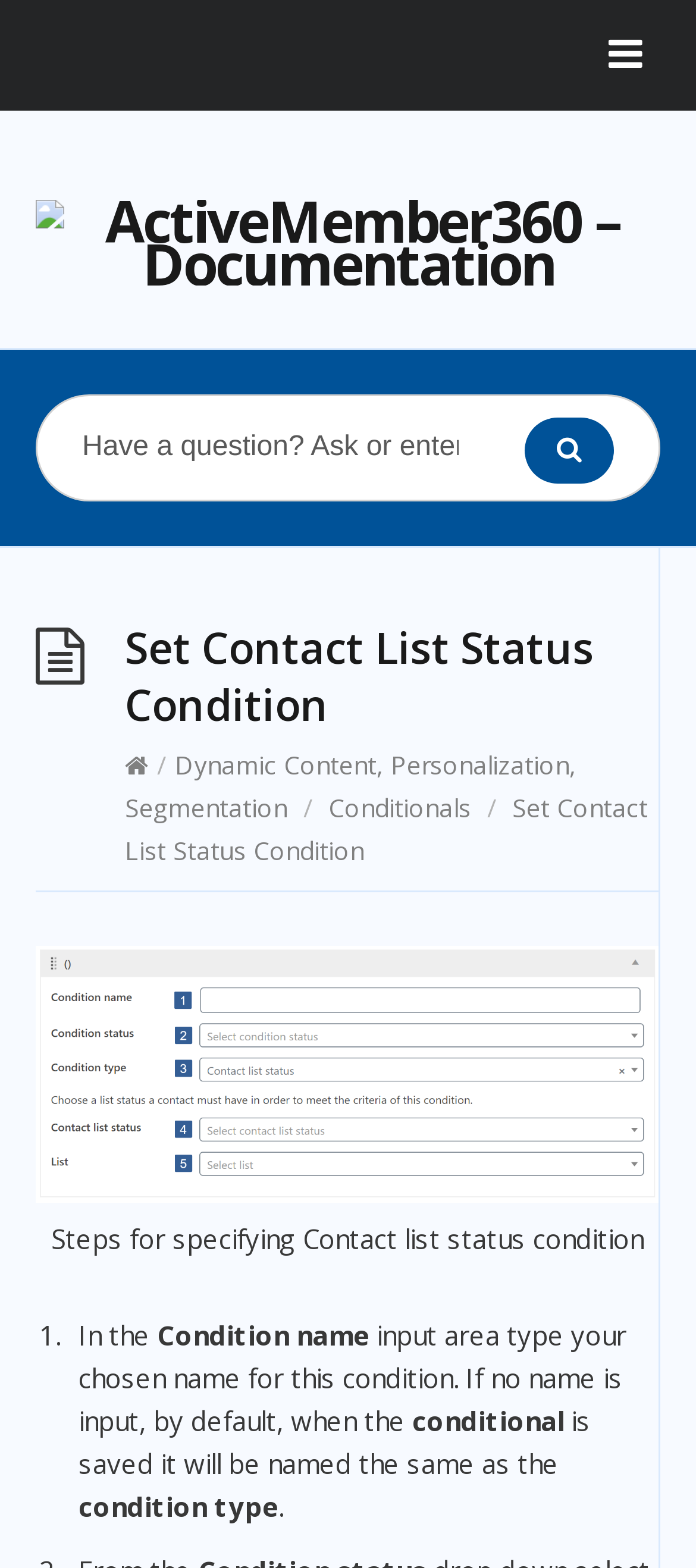Please answer the following question using a single word or phrase: 
What is the purpose of the button with the magnifying glass icon?

To search